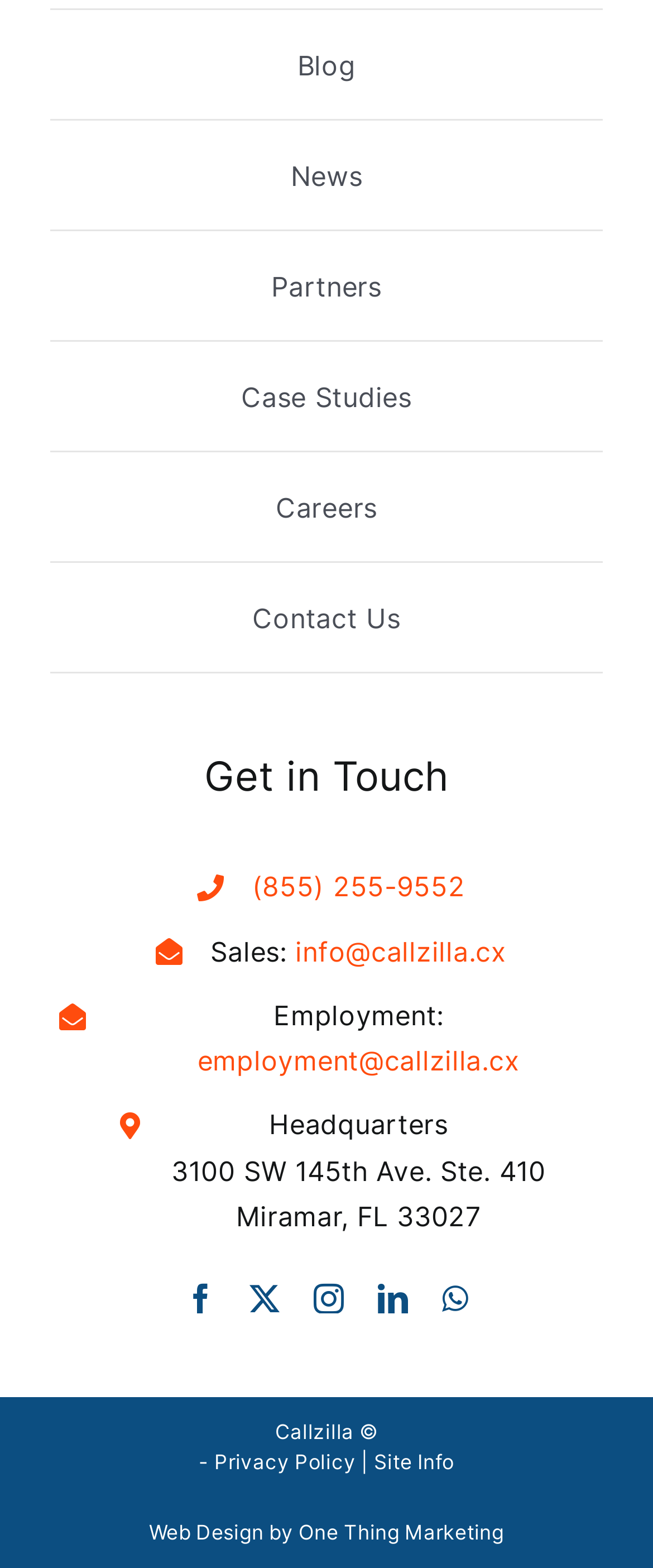Who designed the website?
Please provide a single word or phrase based on the screenshot.

One Thing Marketing